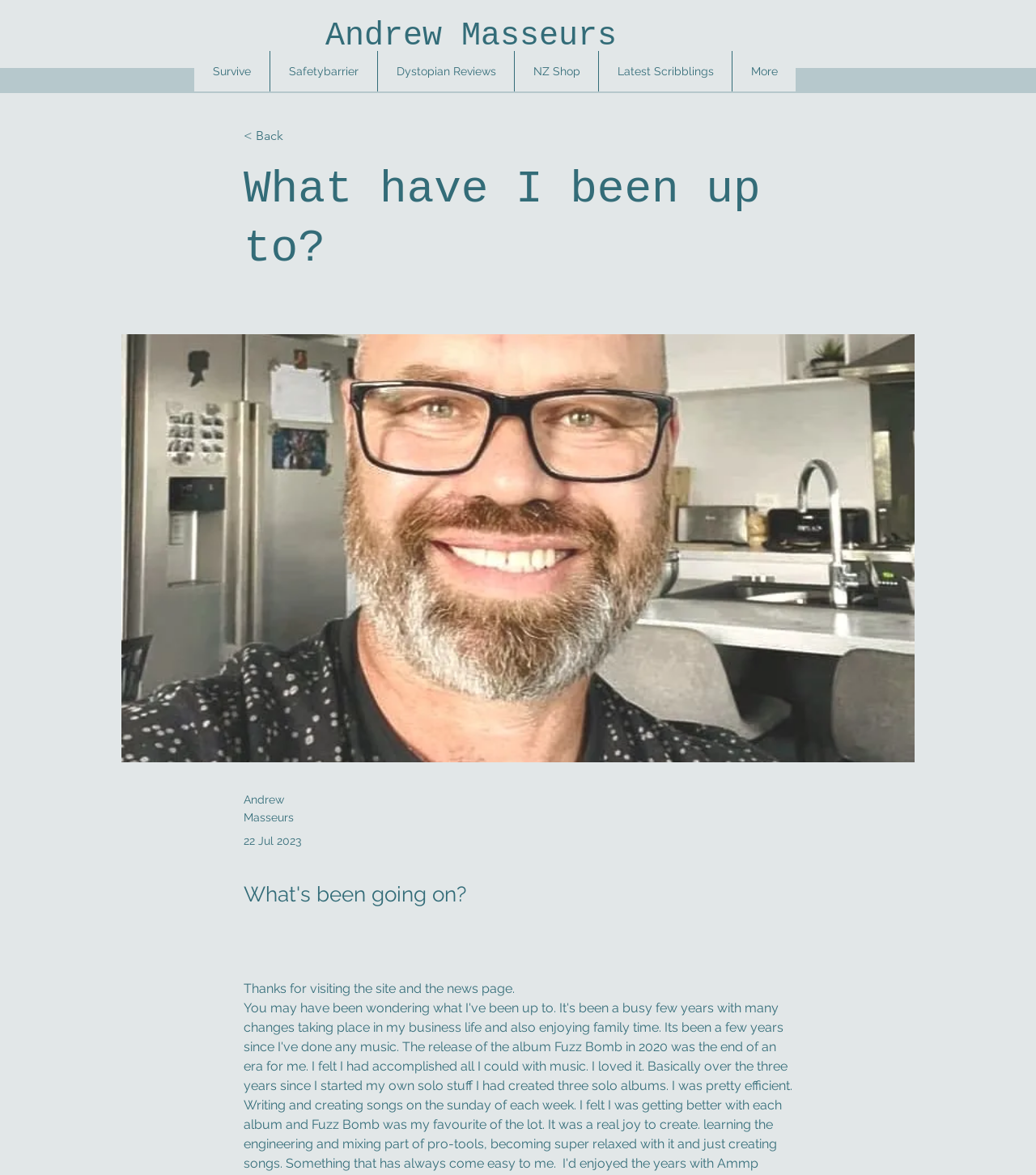How many links are in the navigation menu?
Look at the image and construct a detailed response to the question.

The navigation menu is located at the top of the page and contains 6 links: 'Survive', 'Safetybarrier', 'Dystopian Reviews', 'NZ Shop', 'Latest Scribblings', and 'More'.